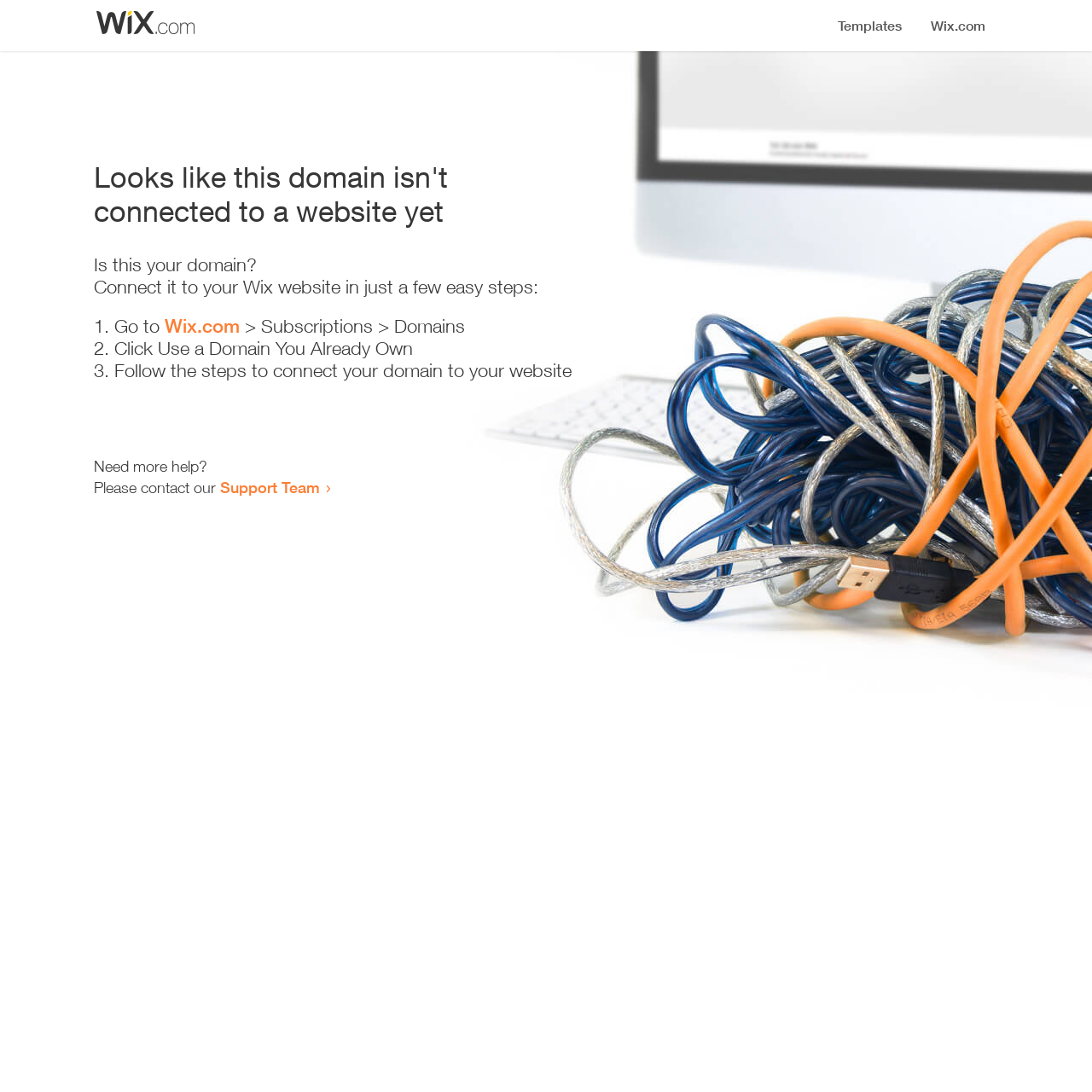Using the element description: "Wix.com", determine the bounding box coordinates for the specified UI element. The coordinates should be four float numbers between 0 and 1, [left, top, right, bottom].

[0.151, 0.288, 0.22, 0.309]